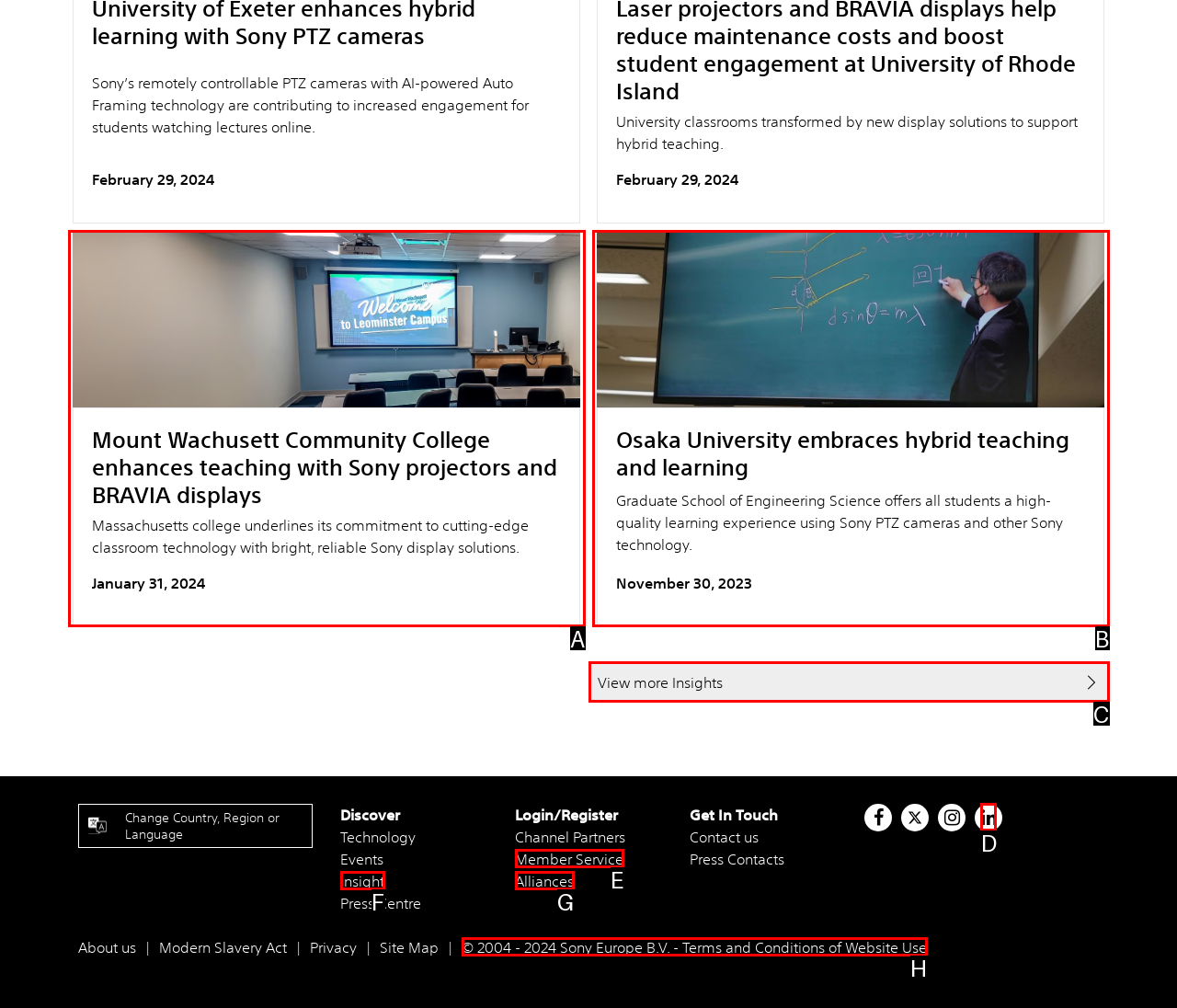Identify which option matches the following description: View more Insights
Answer by giving the letter of the correct option directly.

C